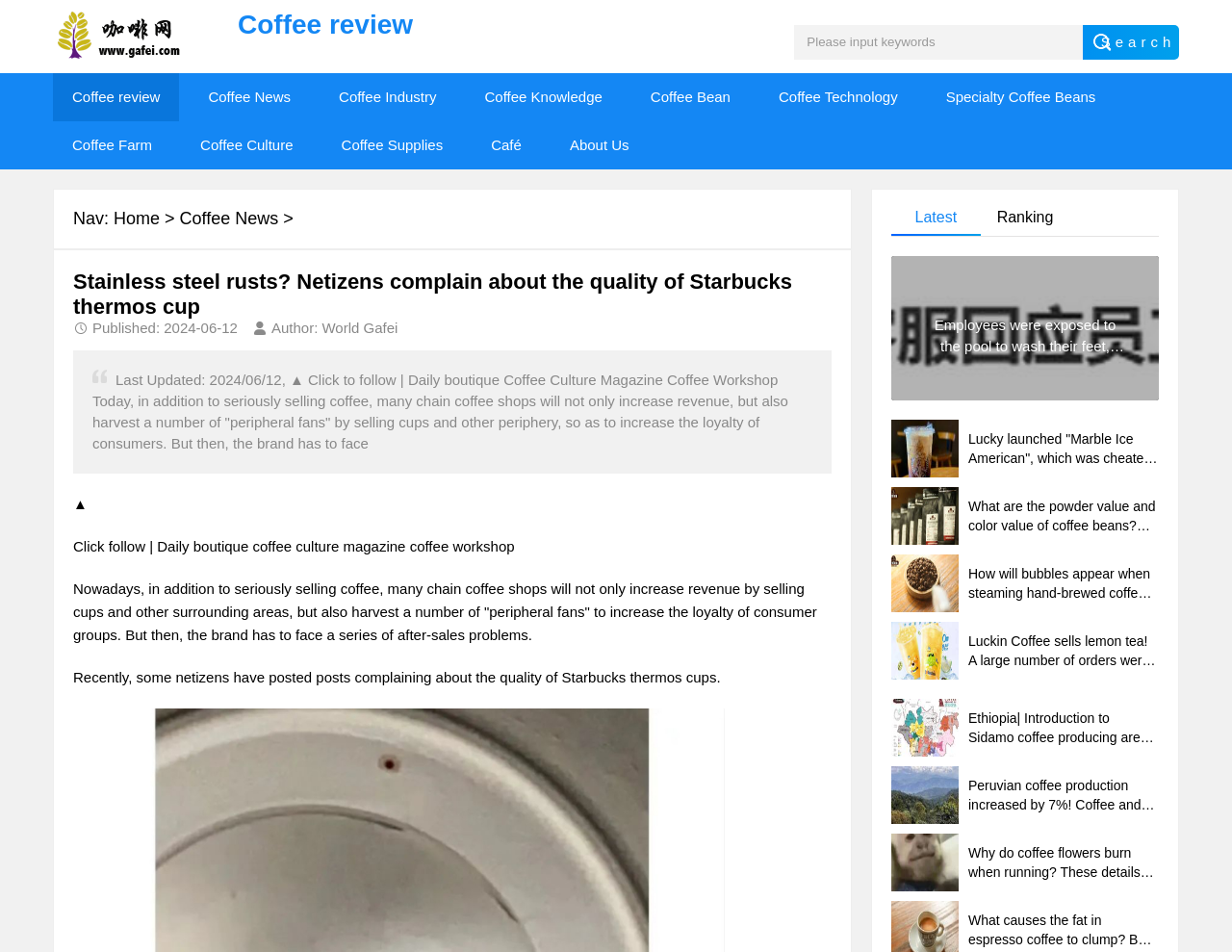Identify the bounding box coordinates of the clickable region required to complete the instruction: "Read about Stainless steel rusts? Netizens complain about the quality of Starbucks thermos cup". The coordinates should be given as four float numbers within the range of 0 and 1, i.e., [left, top, right, bottom].

[0.059, 0.283, 0.675, 0.336]